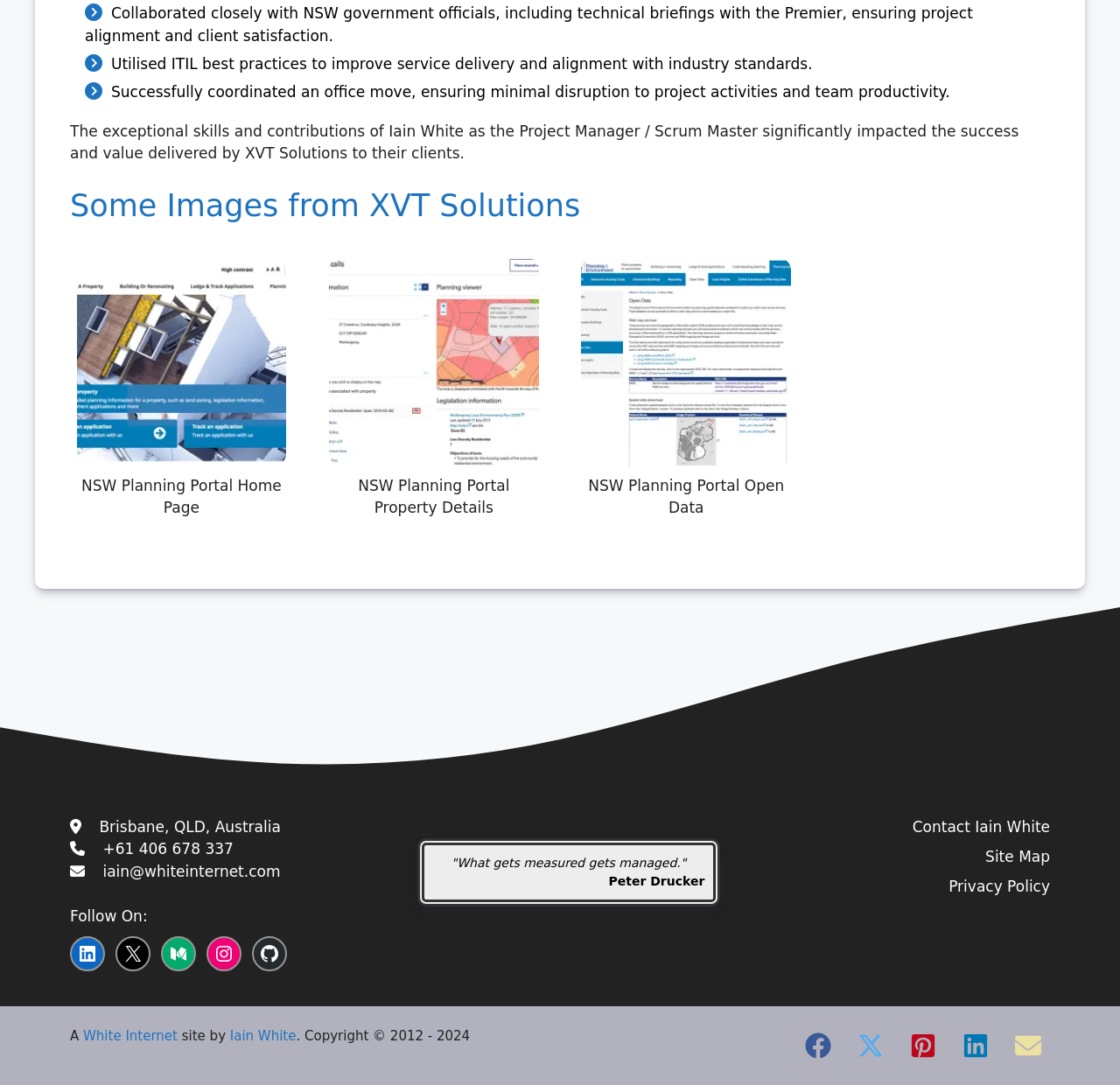What is the name of the company mentioned on the webpage?
We need a detailed and exhaustive answer to the question. Please elaborate.

The company name 'XVT Solutions' is mentioned in the text 'The exceptional skills and contributions of Iain White as the Project Manager / Scrum Master significantly impacted the success and value delivered by XVT Solutions to their clients.'